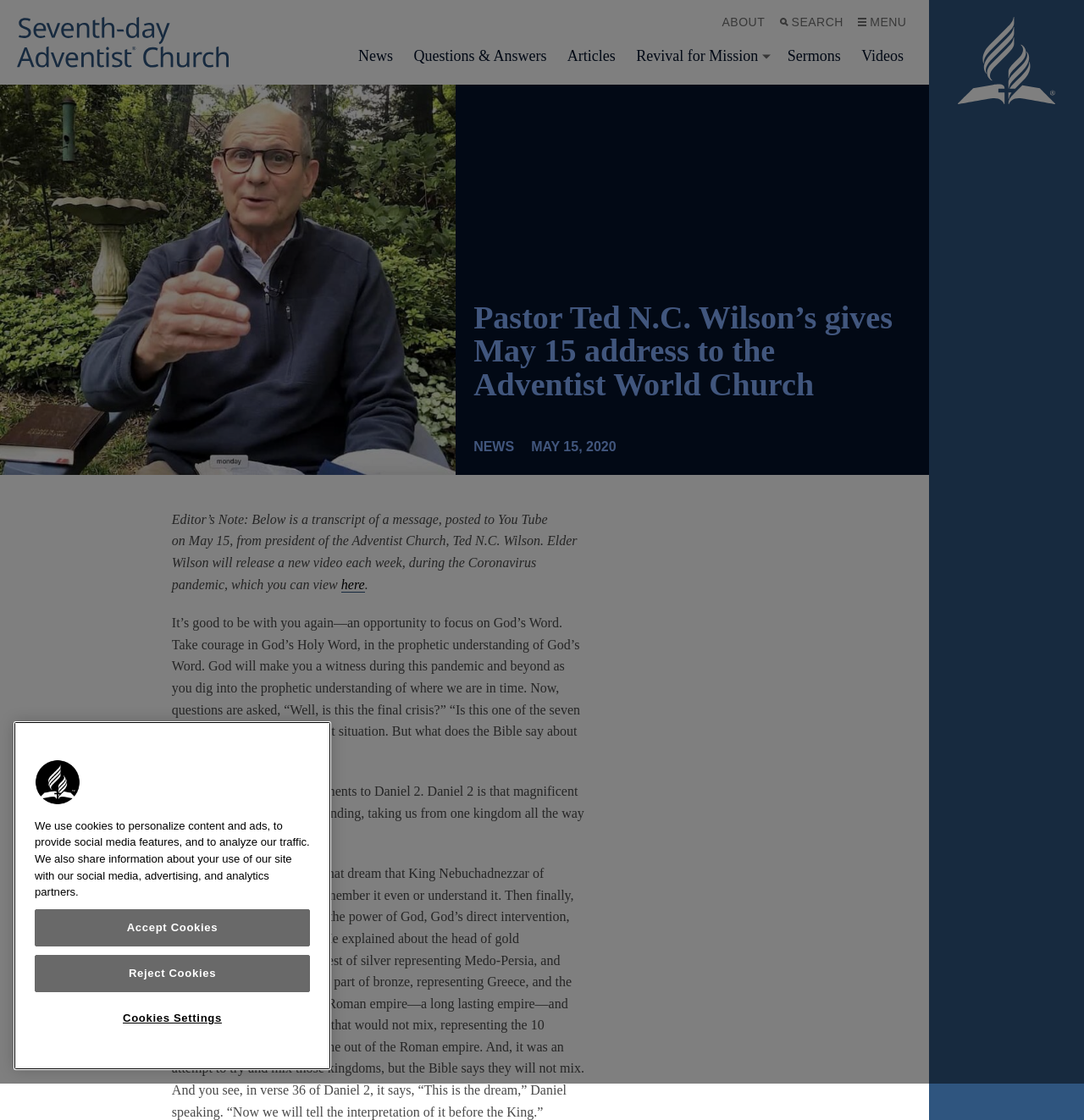Based on the element description Seventh Day Adventist Church, identify the bounding box of the UI element in the given webpage screenshot. The coordinates should be in the format (top-left x, top-left y, bottom-right x, bottom-right y) and must be between 0 and 1.

[0.016, 0.015, 0.25, 0.06]